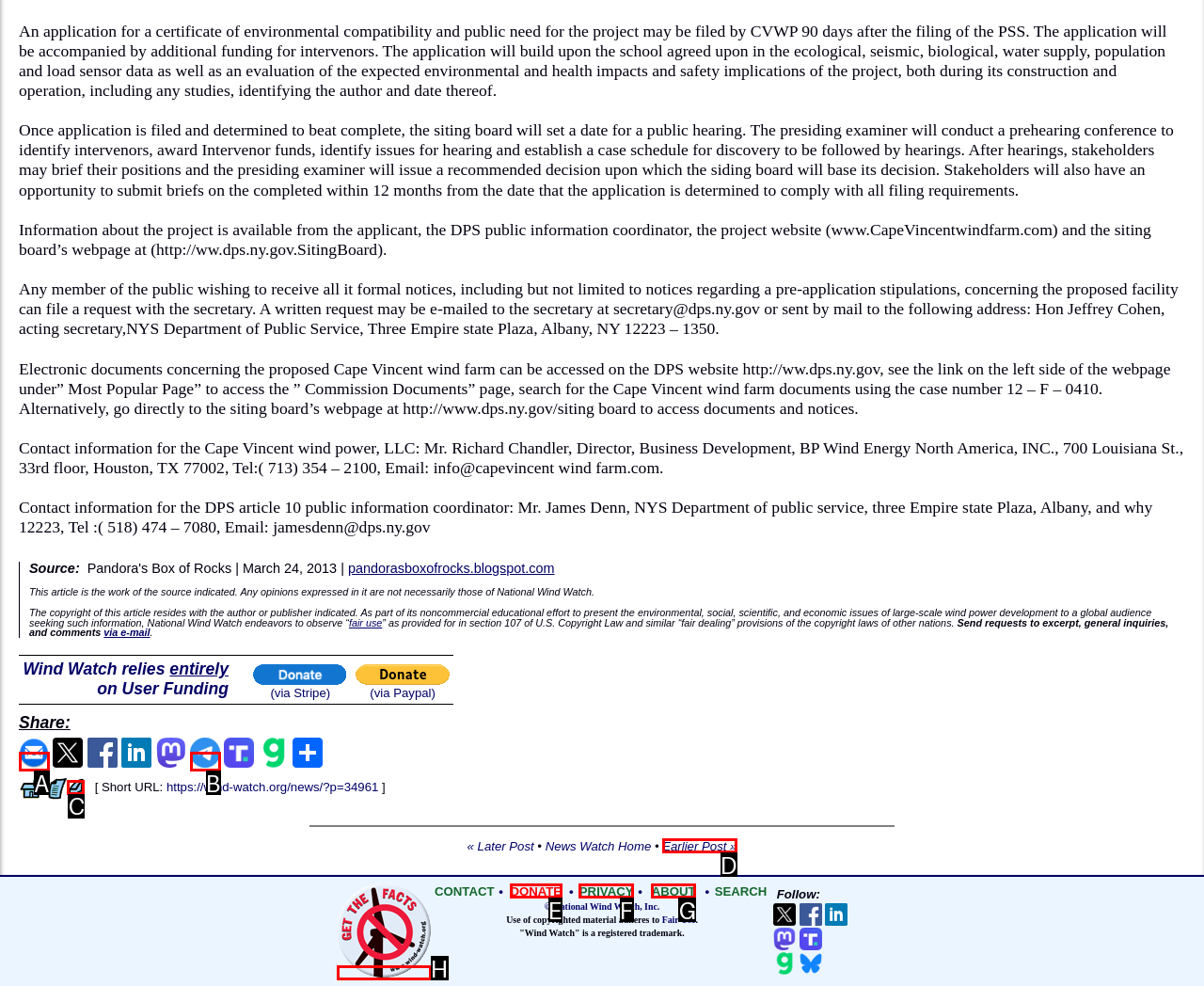What letter corresponds to the UI element to complete this task: Share via e-mail
Answer directly with the letter.

A